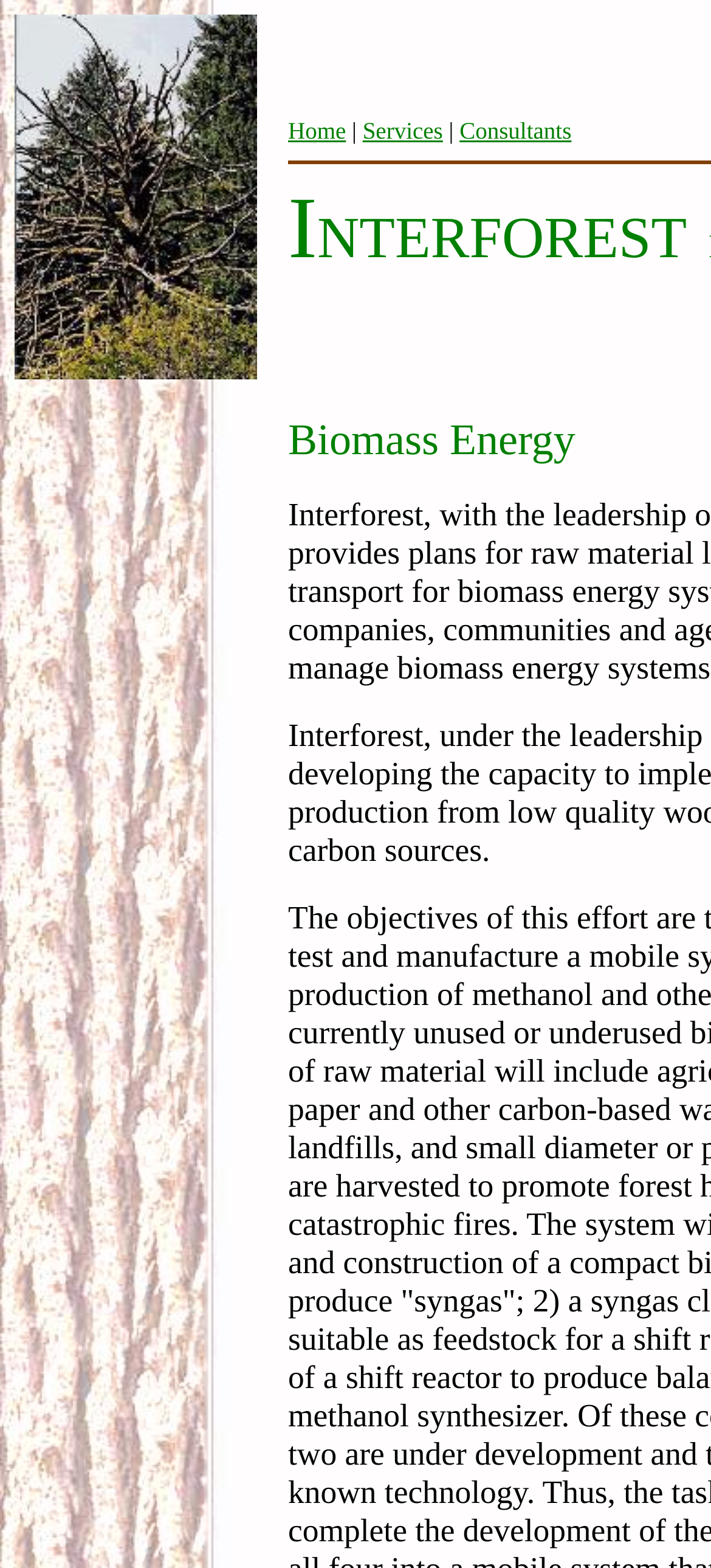How many main navigation links are there?
Please answer the question as detailed as possible based on the image.

By examining the webpage, I can see that there are three main navigation links: 'Home', 'Services', and 'Consultants', which are located at the top of the page.